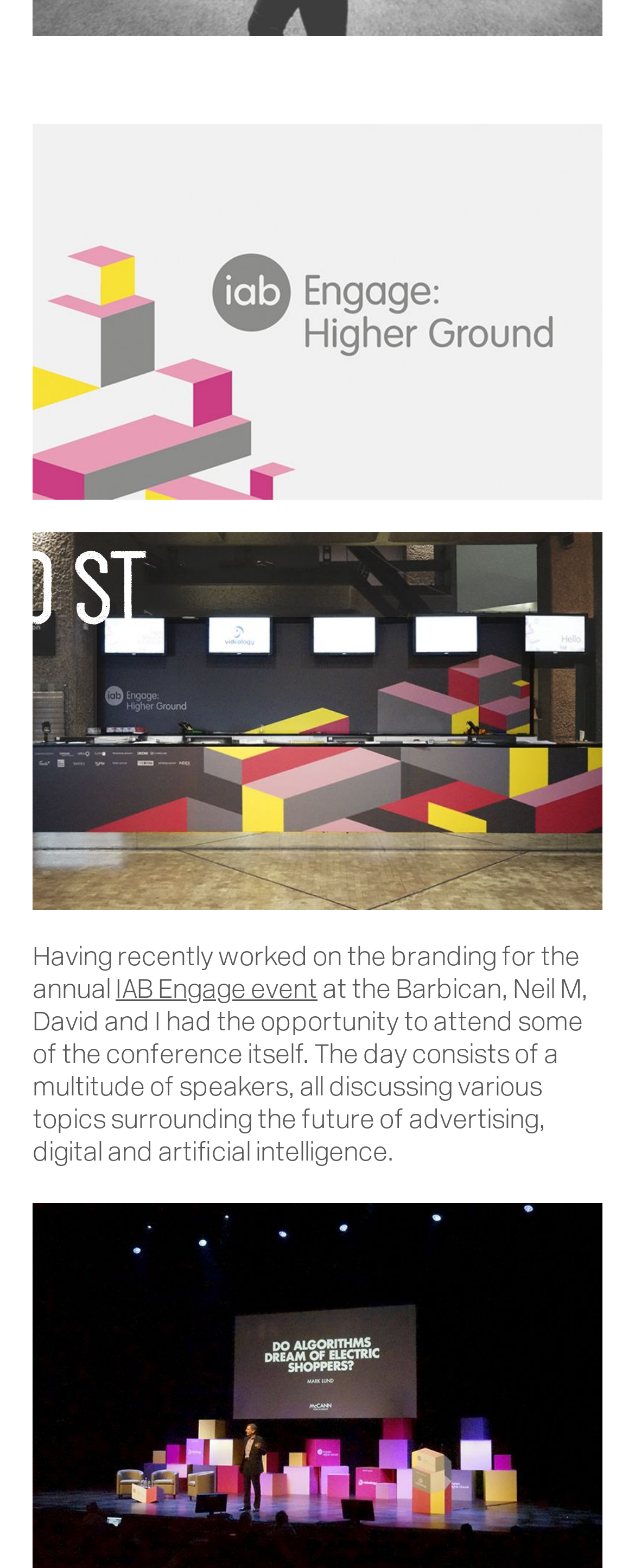Find the UI element described as: "Instagram" and predict its bounding box coordinates. Ensure the coordinates are four float numbers between 0 and 1, [left, top, right, bottom].

[0.026, 0.259, 0.497, 0.281]